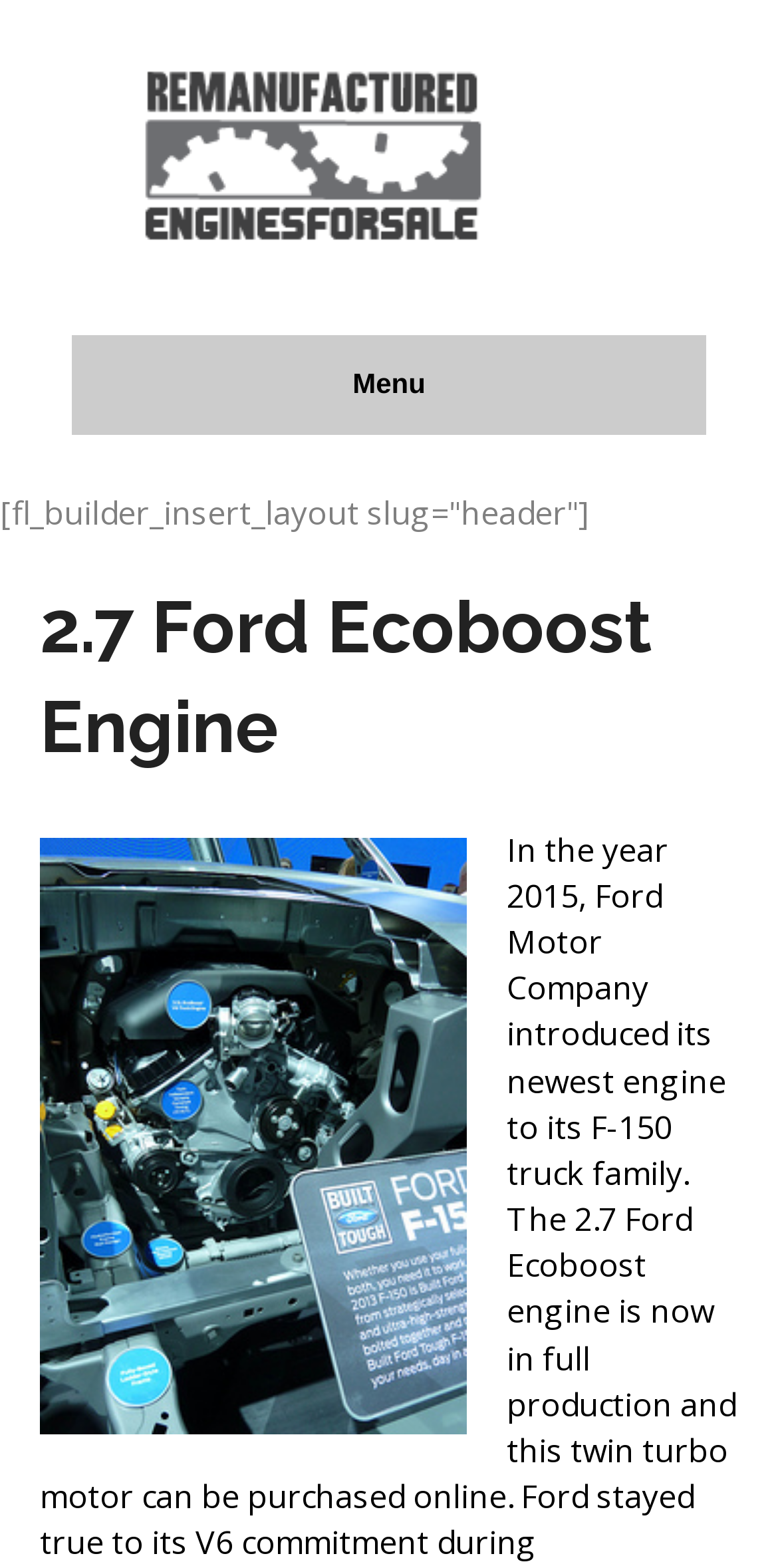Is there a call-to-action button on the website?
Using the visual information, answer the question in a single word or phrase.

Yes